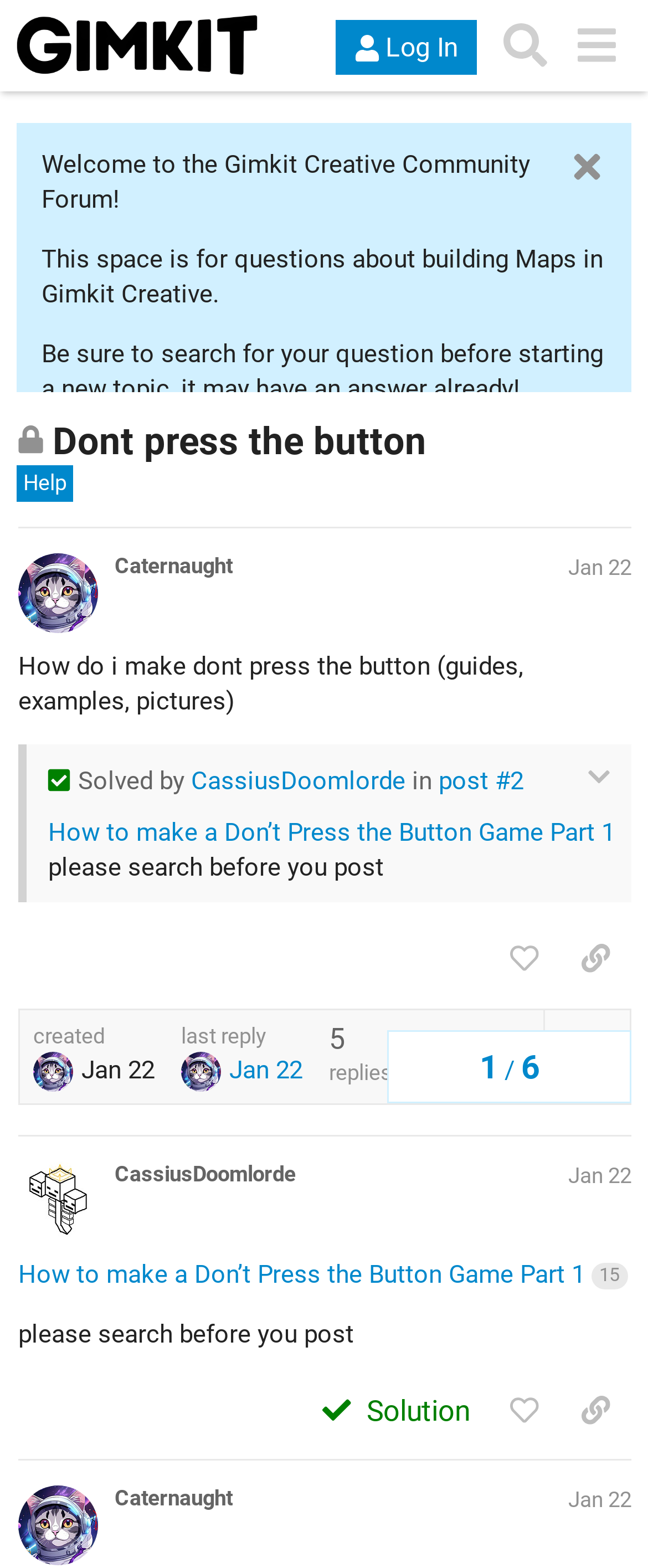Please determine the headline of the webpage and provide its content.

Dont press the button